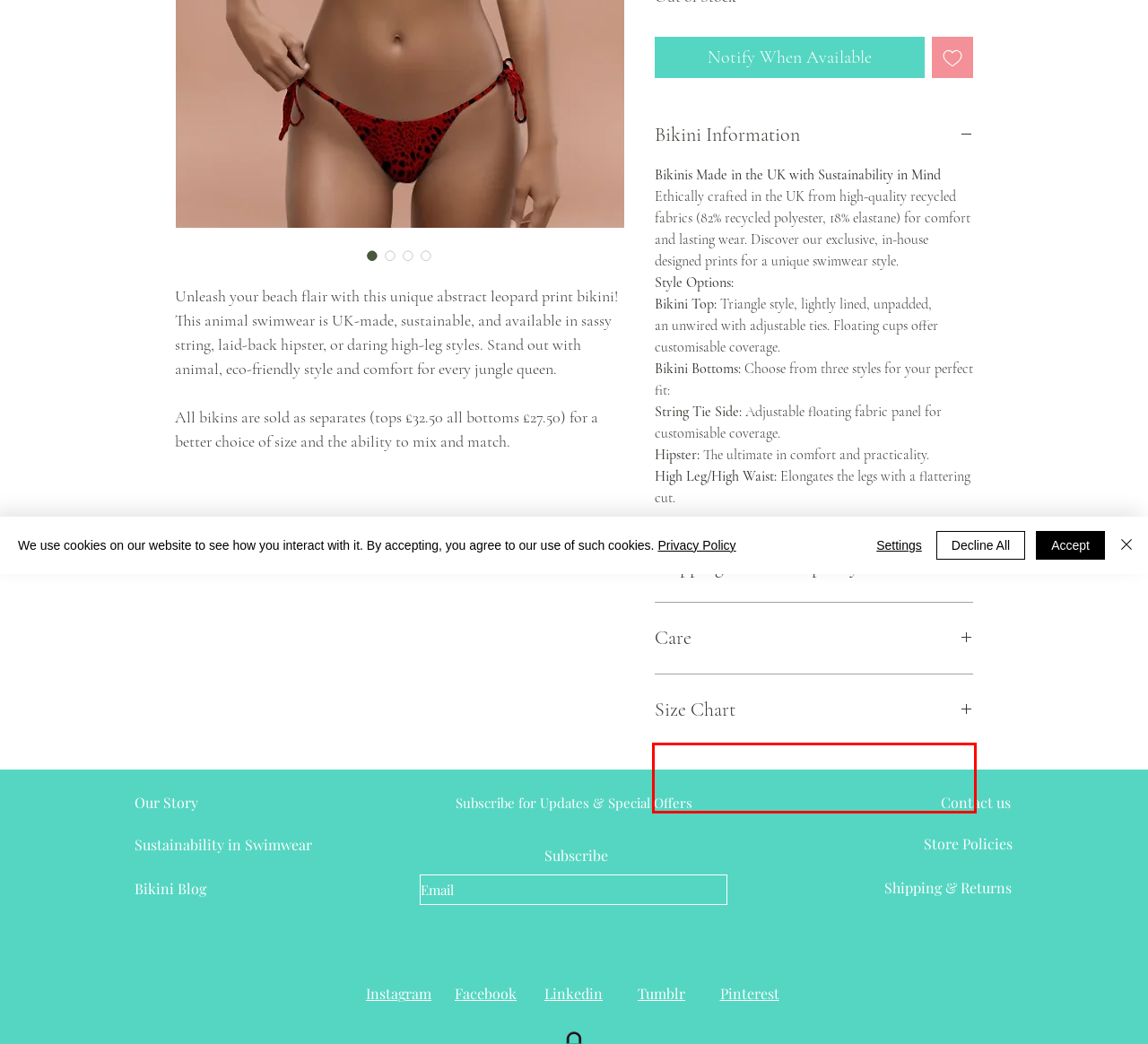You are presented with a screenshot containing a red rectangle. Extract the text found inside this red bounding box.

In case you wish to return any product, you can do so within 14 days of receiving the goods, and the return shipping charges will be paid by the customer.